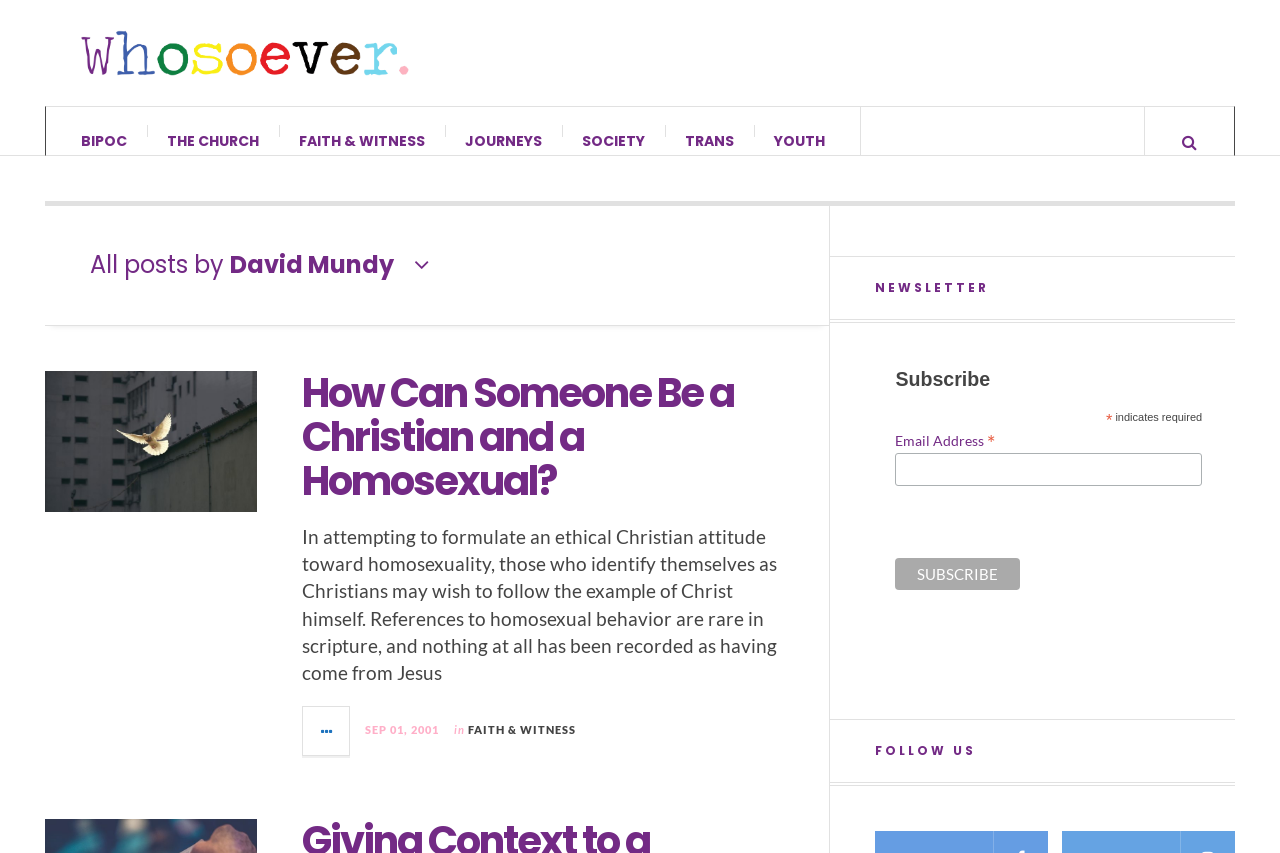Reply to the question below using a single word or brief phrase:
What is the social media platform to follow?

Not specified